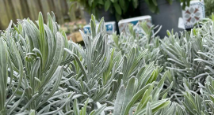What is sage known for?
Based on the visual details in the image, please answer the question thoroughly.

According to the caption, sage is known for its culinary uses and aromatic properties, which is why it is part of a wider range of Italian and English herbs available at the centre.